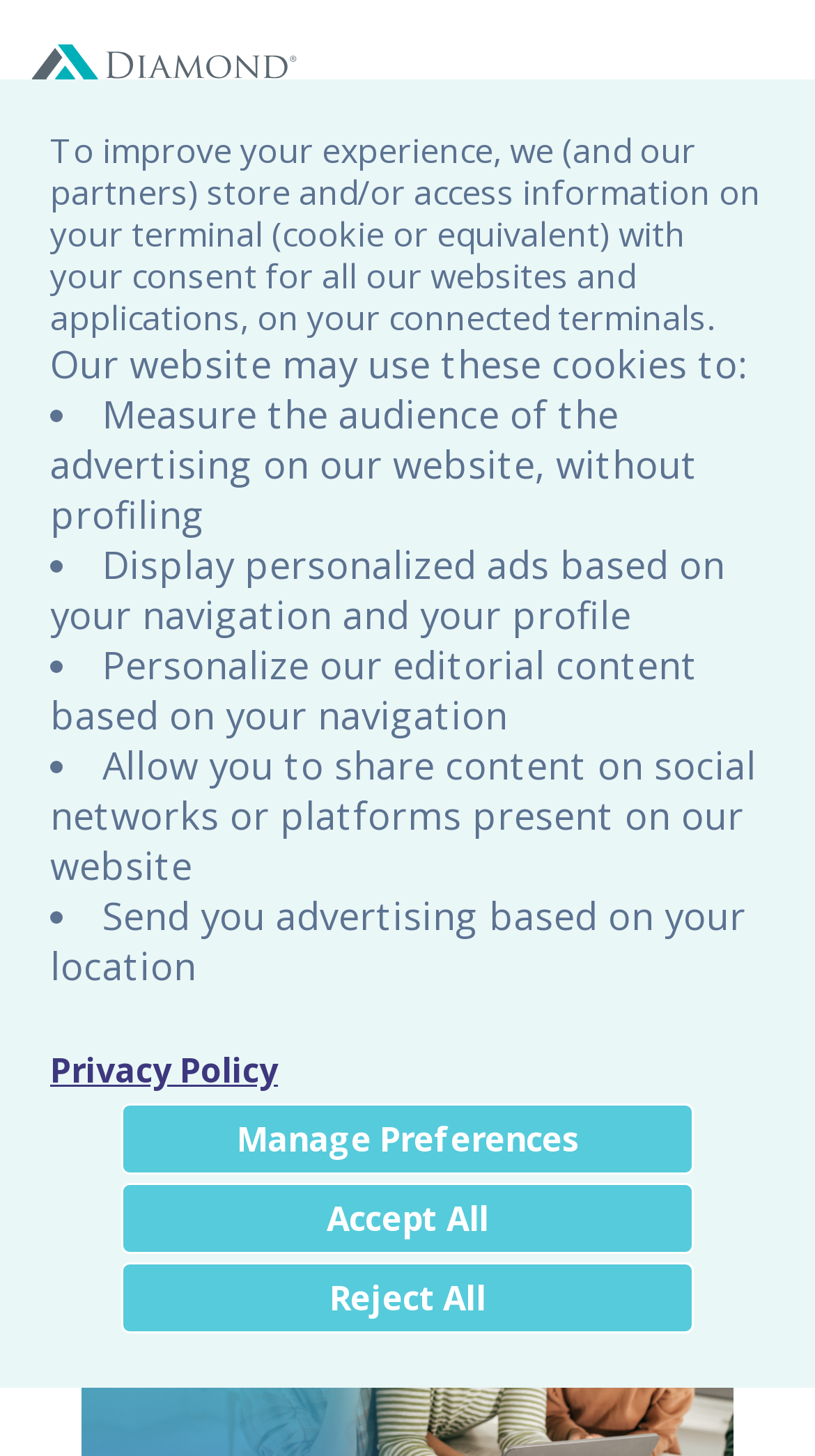Provide the bounding box coordinates of the HTML element this sentence describes: "Accept All". The bounding box coordinates consist of four float numbers between 0 and 1, i.e., [left, top, right, bottom].

[0.149, 0.812, 0.851, 0.861]